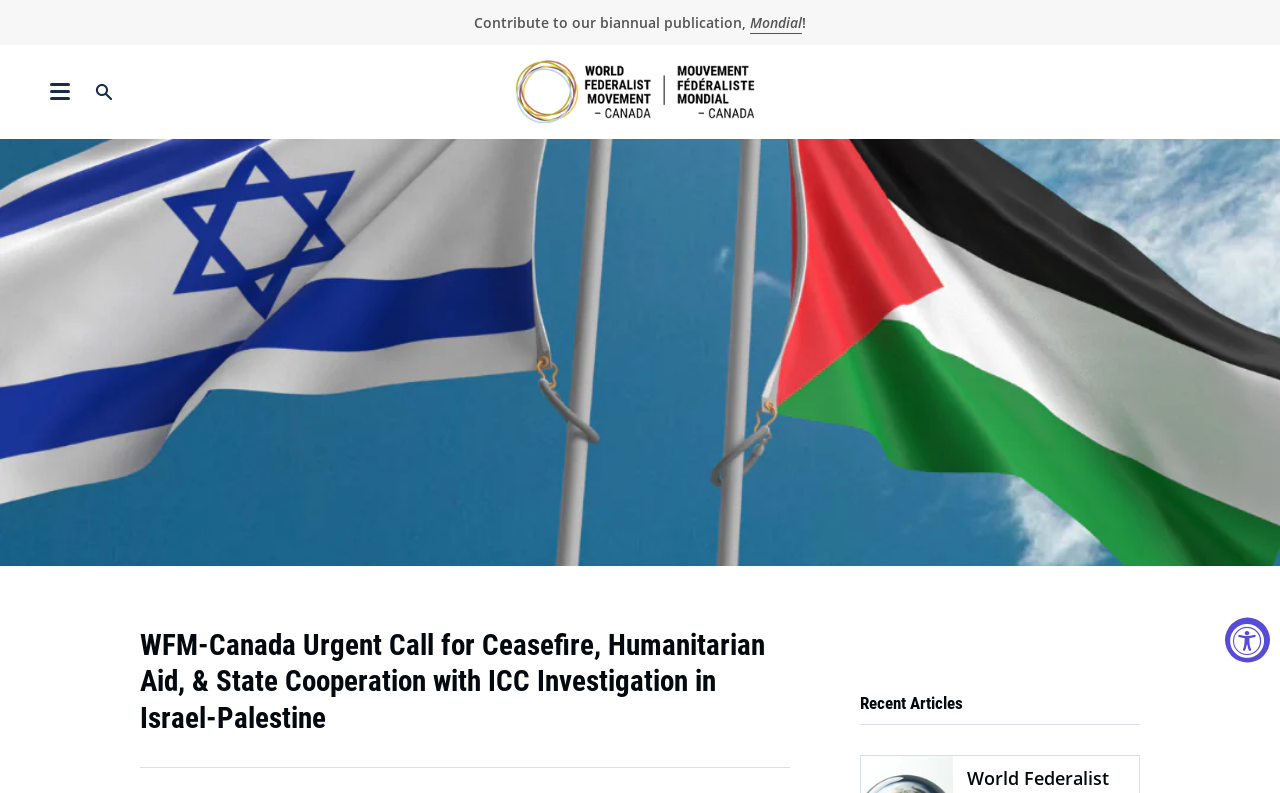Provide an in-depth description of the elements and layout of the webpage.

The webpage is about the World Federalist Movement - Canada (WFM-Canada) and its urgent call for ceasefire, humanitarian aid, and state cooperation with ICC investigation in Israel-Palestine. 

At the top-right corner, there is an "Accessibility Widget" button. Below it, there is a horizontal menu bar with a "Show menu" button on the left and a "Search" link on the right. 

On the top-left side, there is a link to the organization's homepage, accompanied by the organization's logo. 

Below the menu bar, there is a call-to-action banner that spans the entire width of the page, encouraging users to contribute to the biannual publication, Mondial. The banner contains a link to Mondial.

The main content of the page is an article titled "WFM-Canada Urgent Call for Ceasefire, Humanitarian Aid, & State Cooperation with ICC Investigation in Israel-Palestine", which takes up most of the page's vertical space. 

At the bottom of the page, there is a section titled "Recent Articles".